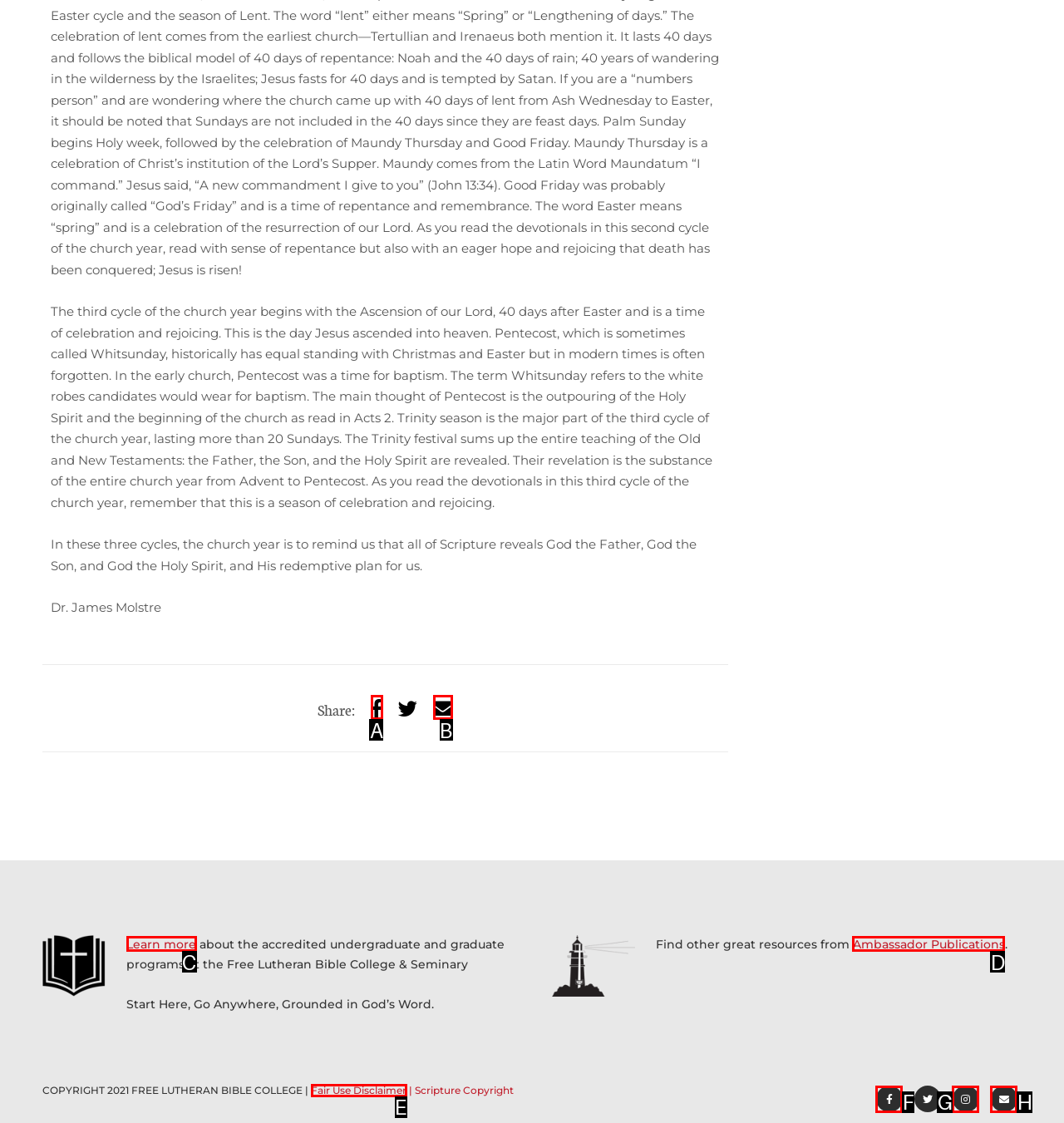Which HTML element should be clicked to complete the task: Share on Facebook? Answer with the letter of the corresponding option.

A